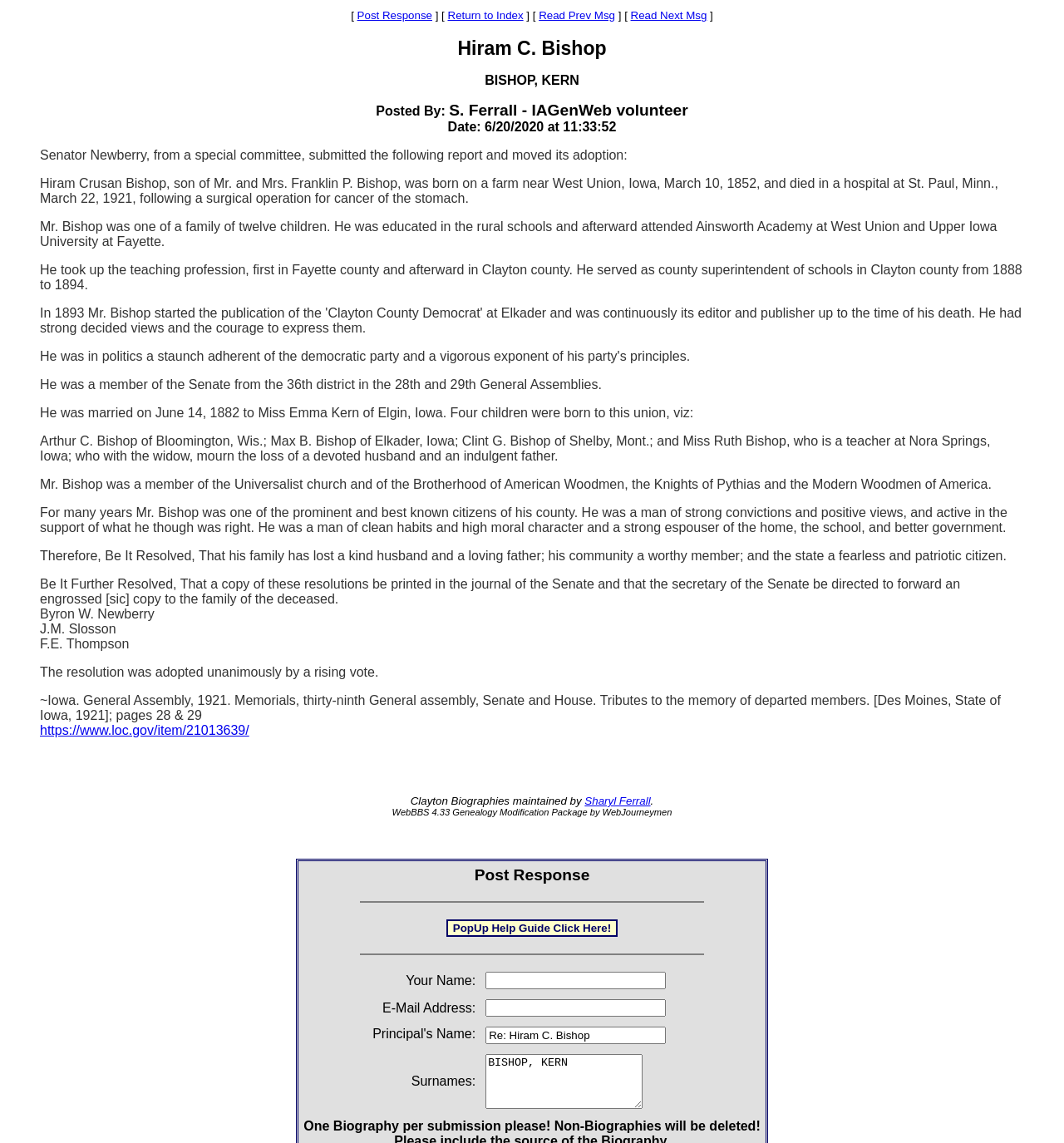Find and specify the bounding box coordinates that correspond to the clickable region for the instruction: "Click on Read Next Msg".

[0.593, 0.008, 0.664, 0.019]